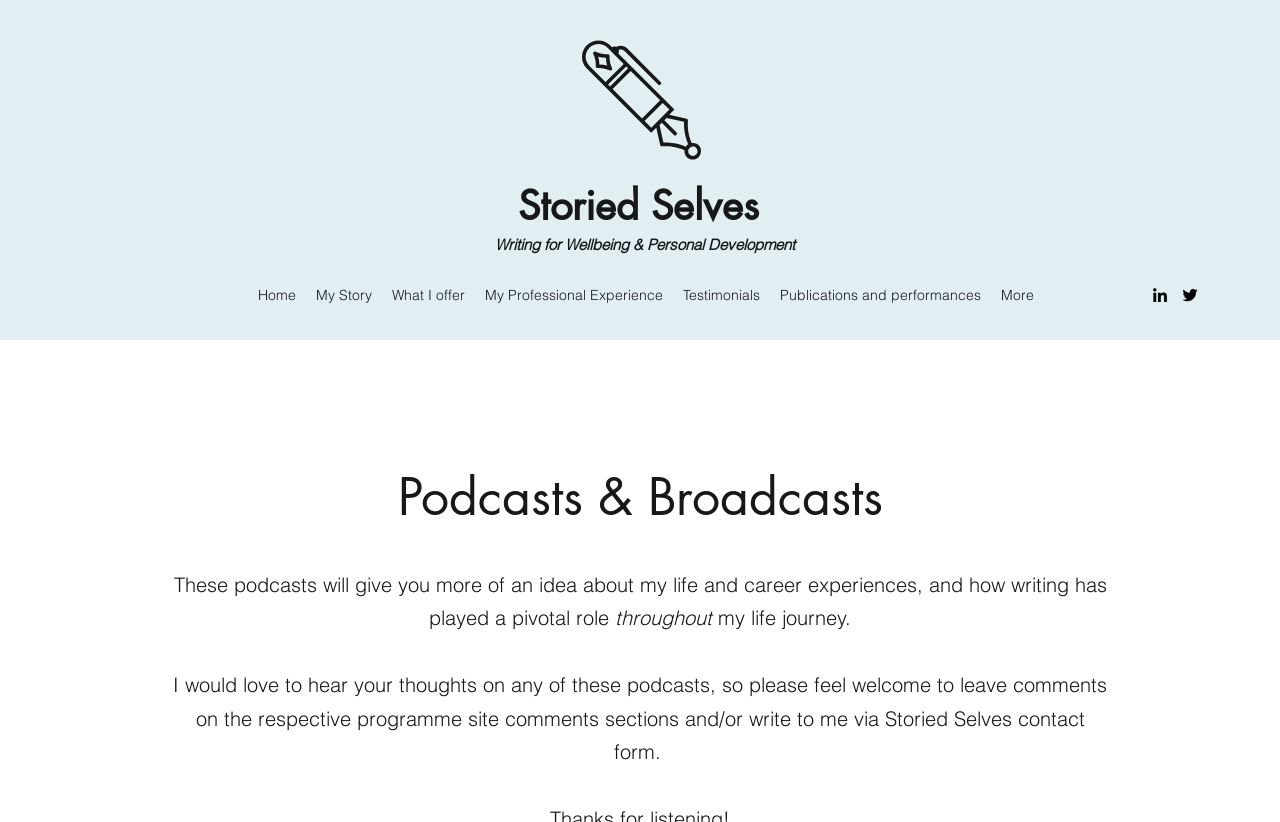Determine the bounding box for the UI element as described: "My Professional Experience". The coordinates should be represented as four float numbers between 0 and 1, formatted as [left, top, right, bottom].

[0.371, 0.341, 0.526, 0.377]